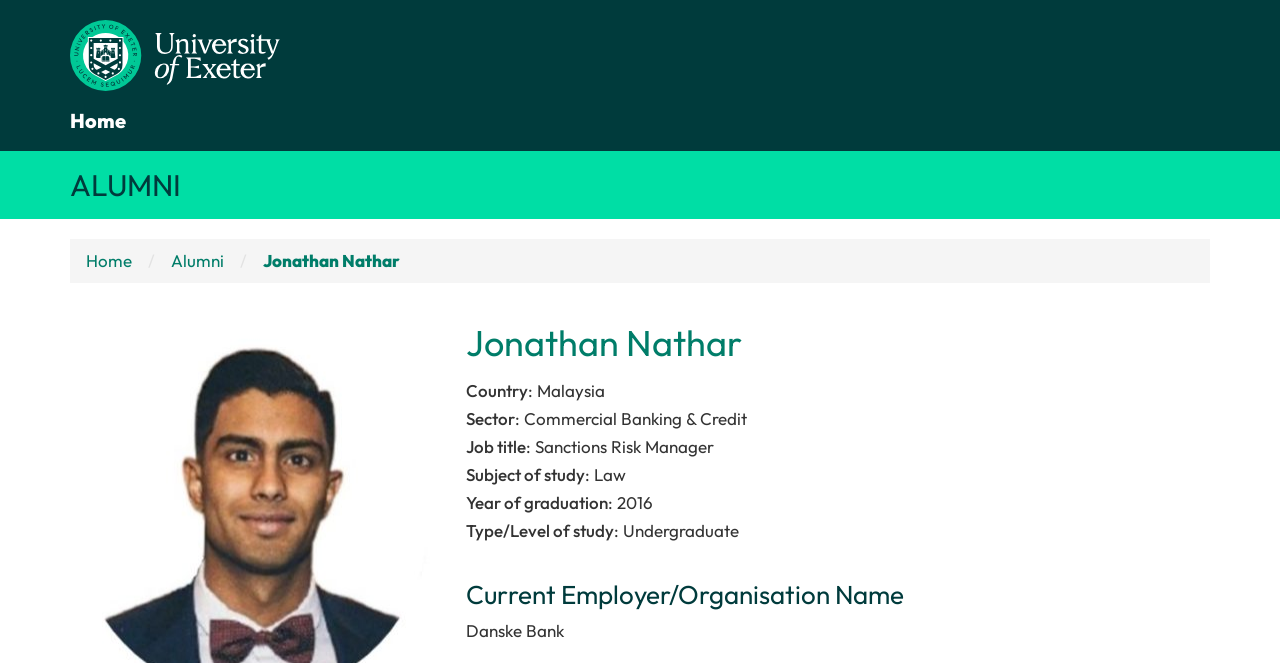Describe the entire webpage, focusing on both content and design.

The webpage is about Jonathan Nathar, an alumnus, with a profile page that displays his information. At the top left, there is a link to "Alumni" with an accompanying image. Next to it, there is a link to "Home". Below these links, there is another set of links, including "Home", "Alumni", and "Jonathan Nathar", which is a heading that spans most of the width of the page.

Below the heading, there is a section that displays Jonathan's information, including his country of origin, Malaysia, and his sector, Commercial Banking & Credit. His job title is Sanctions Risk Manager. The page also lists his subject of study, Law, and his year of graduation, 2016, as well as the type/level of study, Undergraduate.

Further down, there is a heading that reads "Current Employer/Organisation Name", and below it, the text "Danske Bank" is displayed. The page has a simple and organized layout, with clear headings and concise text that provides an overview of Jonathan Nathar's profile.